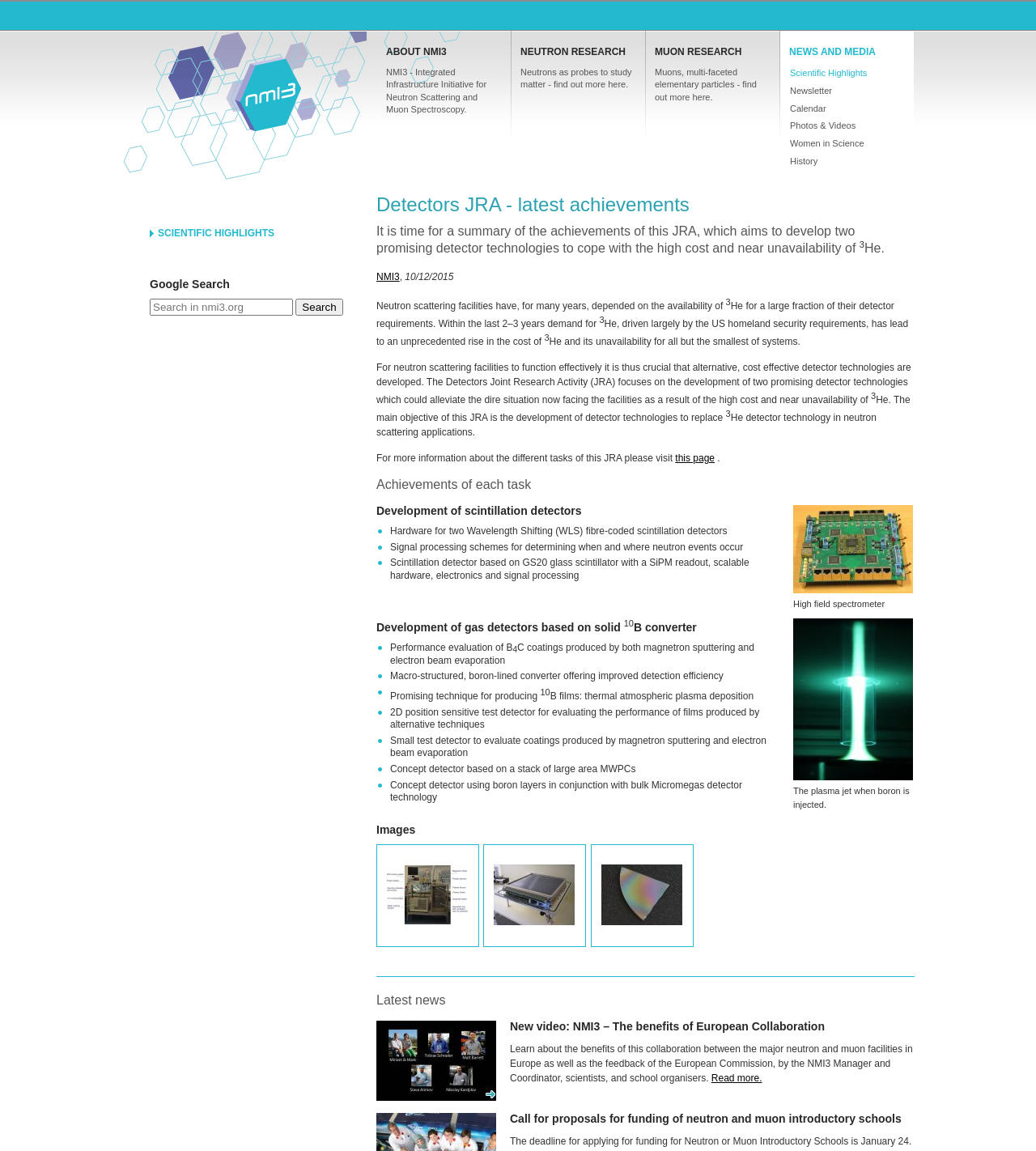Describe all the visual and textual components of the webpage comprehensively.

The webpage is an information portal for NMI3, which stands for Integrated Infrastructure Initiative for Neutron Scattering and Muon Spectroscopy. At the top of the page, there is a navigation menu with links to "Home", "About NMI3", "Neutron Research", "Muon Research", and "News and Media". Below the navigation menu, there are several sections.

The first section is titled "Detectors JRA achievements" and has a heading that reads "Detectors JRA - latest achievements". This section provides an overview of the achievements of the Detectors Joint Research Activity (JRA), which aims to develop alternative detector technologies to replace 3He detectors in neutron scattering applications. The text explains the importance of developing these technologies due to the high cost and unavailability of 3He.

Below this section, there are several subheadings, including "Achievements of each task", "Development of scintillation detectors", "Development of gas detectors based on solid 10B converter", and "Images". Each of these sections provides more detailed information about the achievements of the JRA, including the development of scintillation detectors and gas detectors, and the use of images to illustrate these developments.

The page also features several images, including a high field spectrometer, a plasma jet, and a concept detector using boron layers in conjunction with bulk Micromegas detector technology. There is also a section titled "Latest news" with a link to a video titled "NMI3 – The benefits of European Collaboration".

Overall, the webpage provides a detailed overview of the achievements of the Detectors JRA and the development of alternative detector technologies for neutron scattering applications.